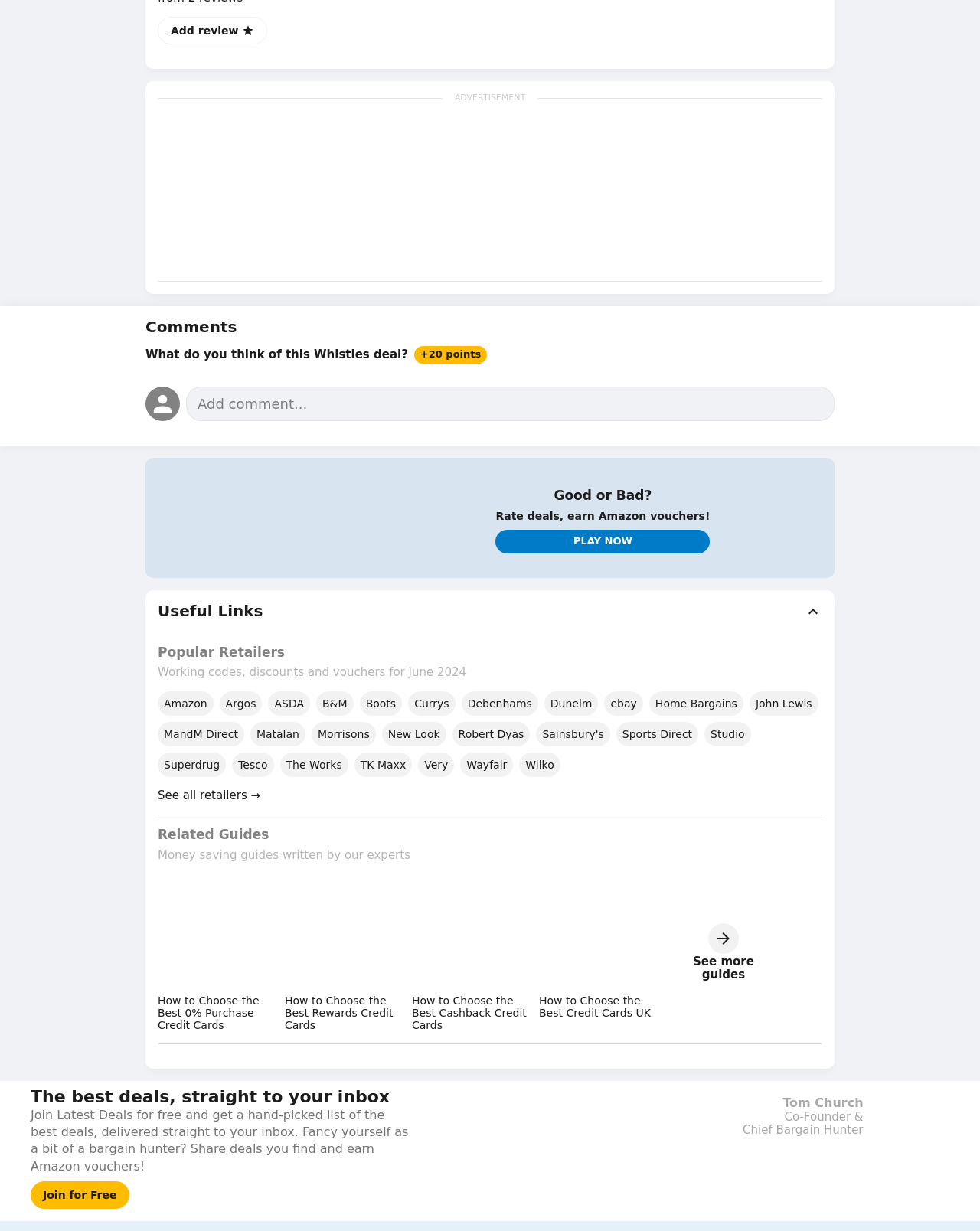Locate the UI element described as follows: "See all retailers →". Return the bounding box coordinates as four float numbers between 0 and 1 in the order [left, top, right, bottom].

[0.161, 0.641, 0.839, 0.652]